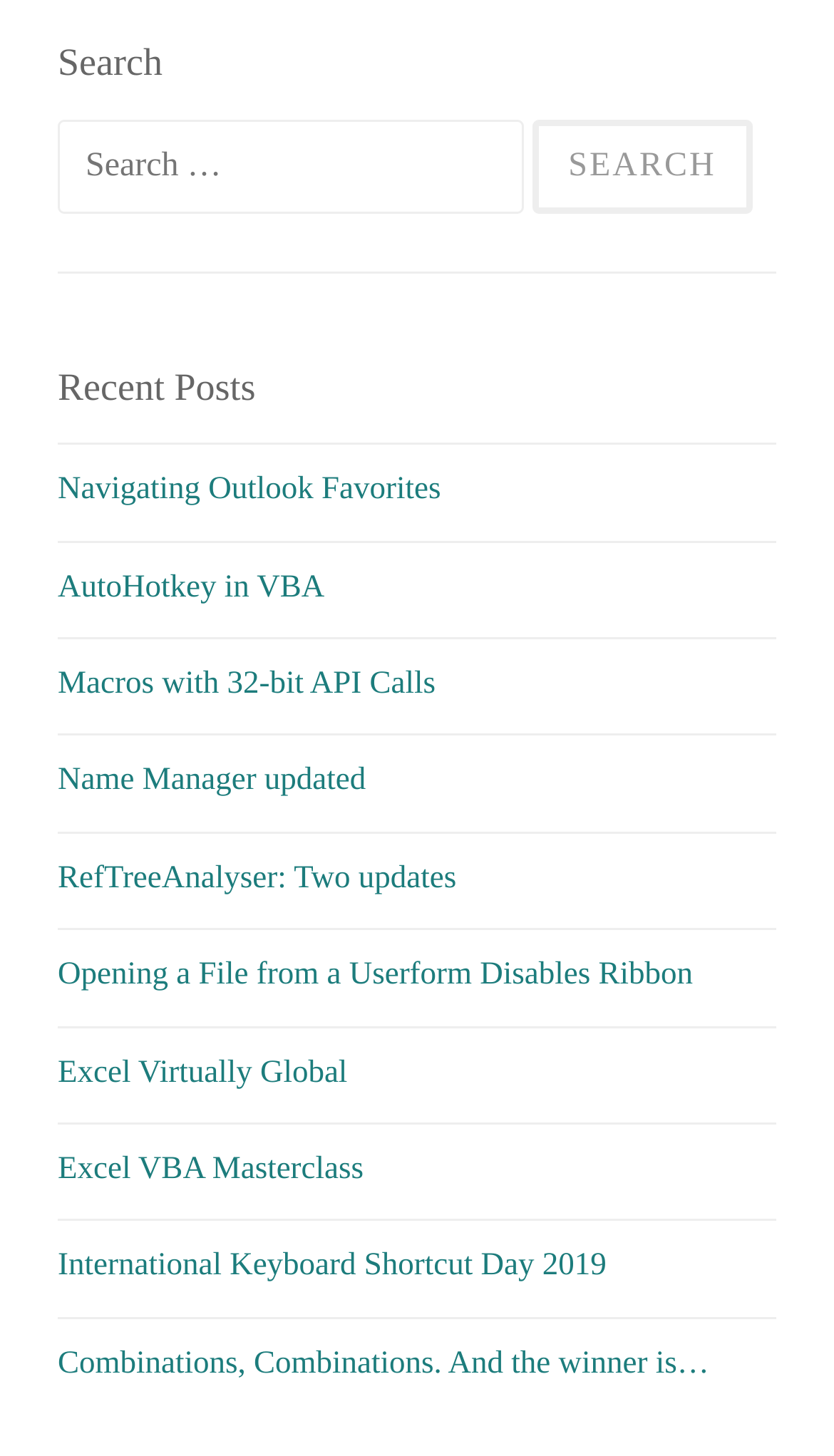From the element description aria-label="Instagram", predict the bounding box coordinates of the UI element. The coordinates must be specified in the format (top-left x, top-left y, bottom-right x, bottom-right y) and should be within the 0 to 1 range.

None